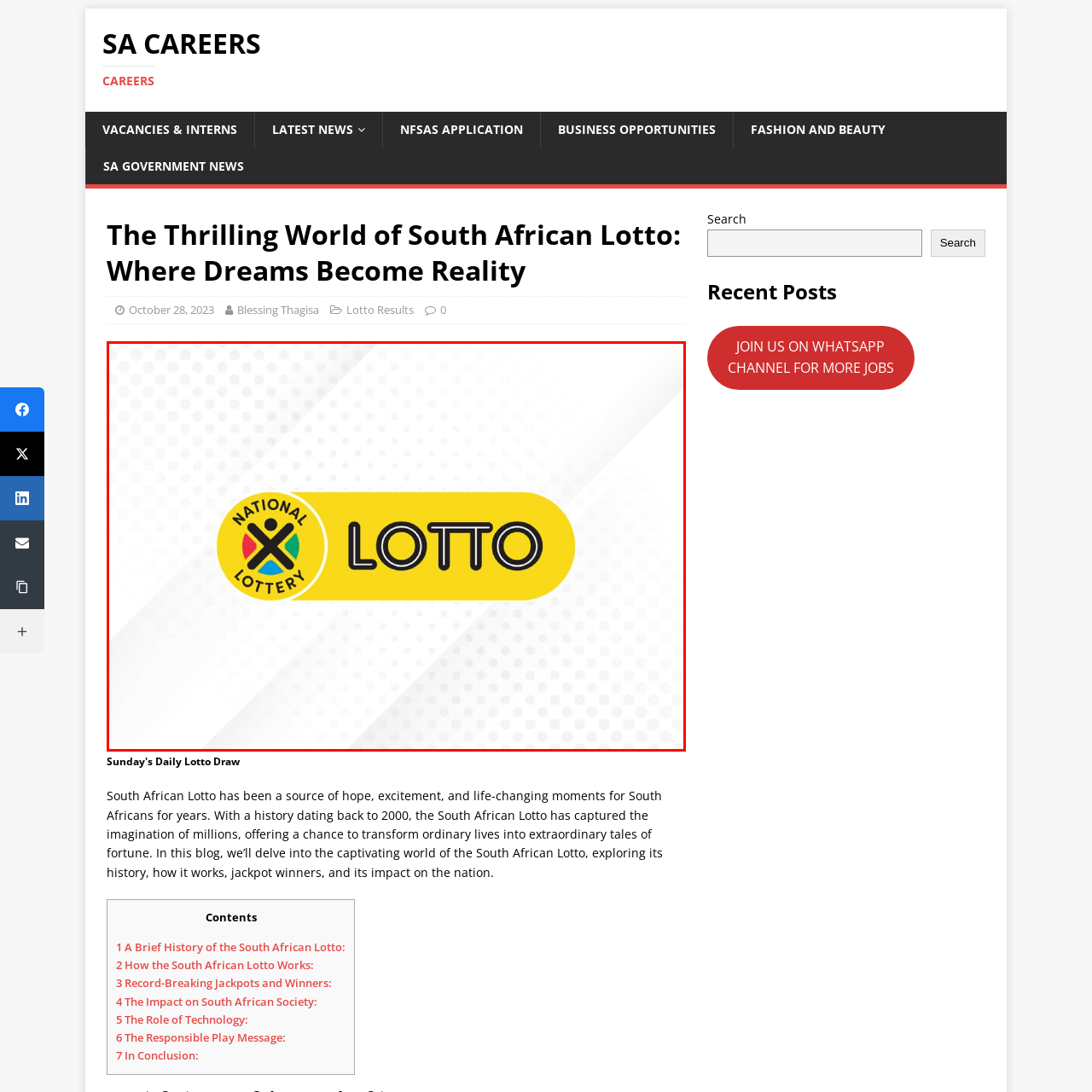Analyze the picture within the red frame, What is the design of the emblem? 
Provide a one-word or one-phrase response.

Combination of red, green, and yellow elements